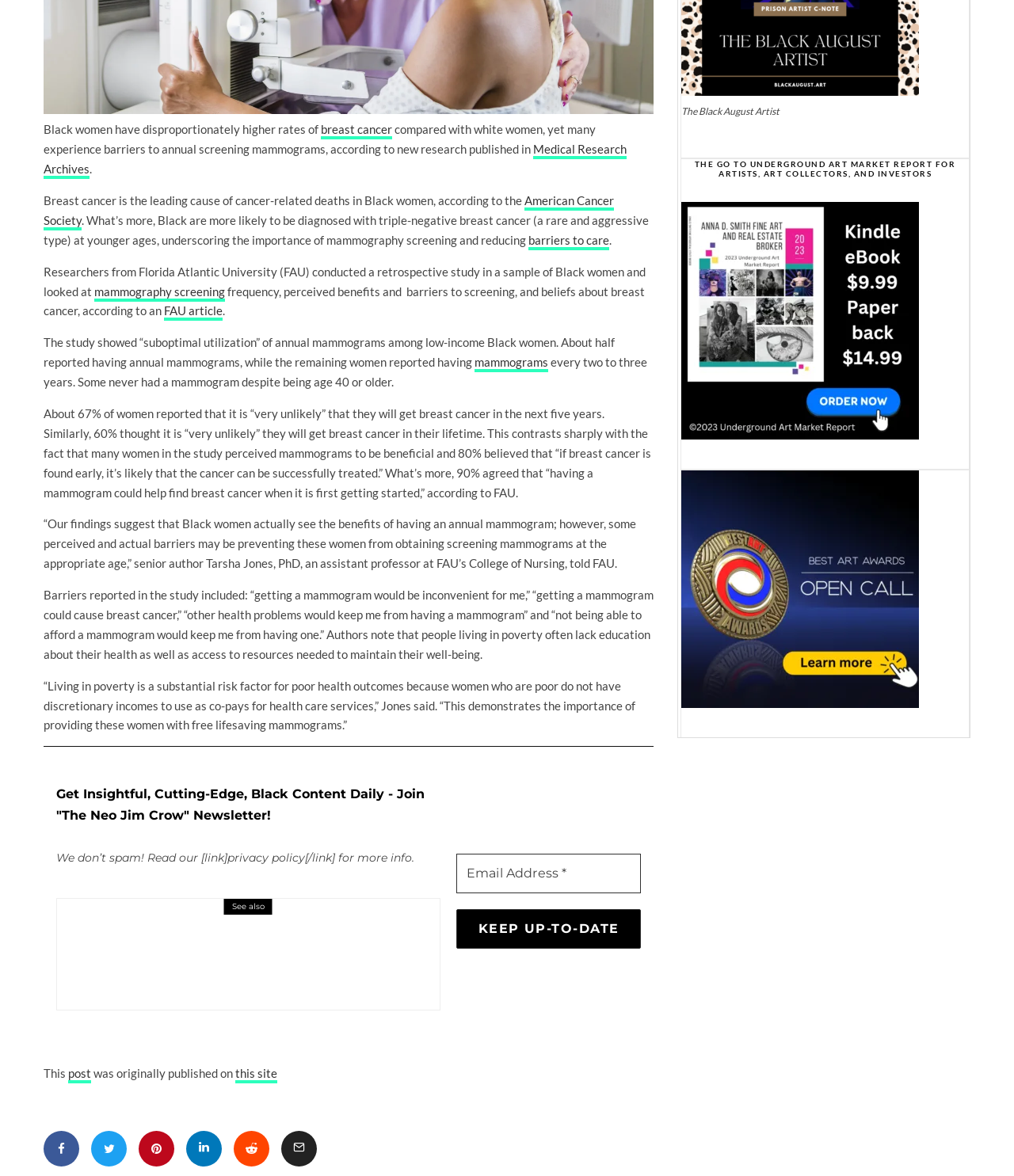Please predict the bounding box coordinates of the element's region where a click is necessary to complete the following instruction: "Subscribe to the newsletter". The coordinates should be represented by four float numbers between 0 and 1, i.e., [left, top, right, bottom].

[0.45, 0.726, 0.632, 0.76]